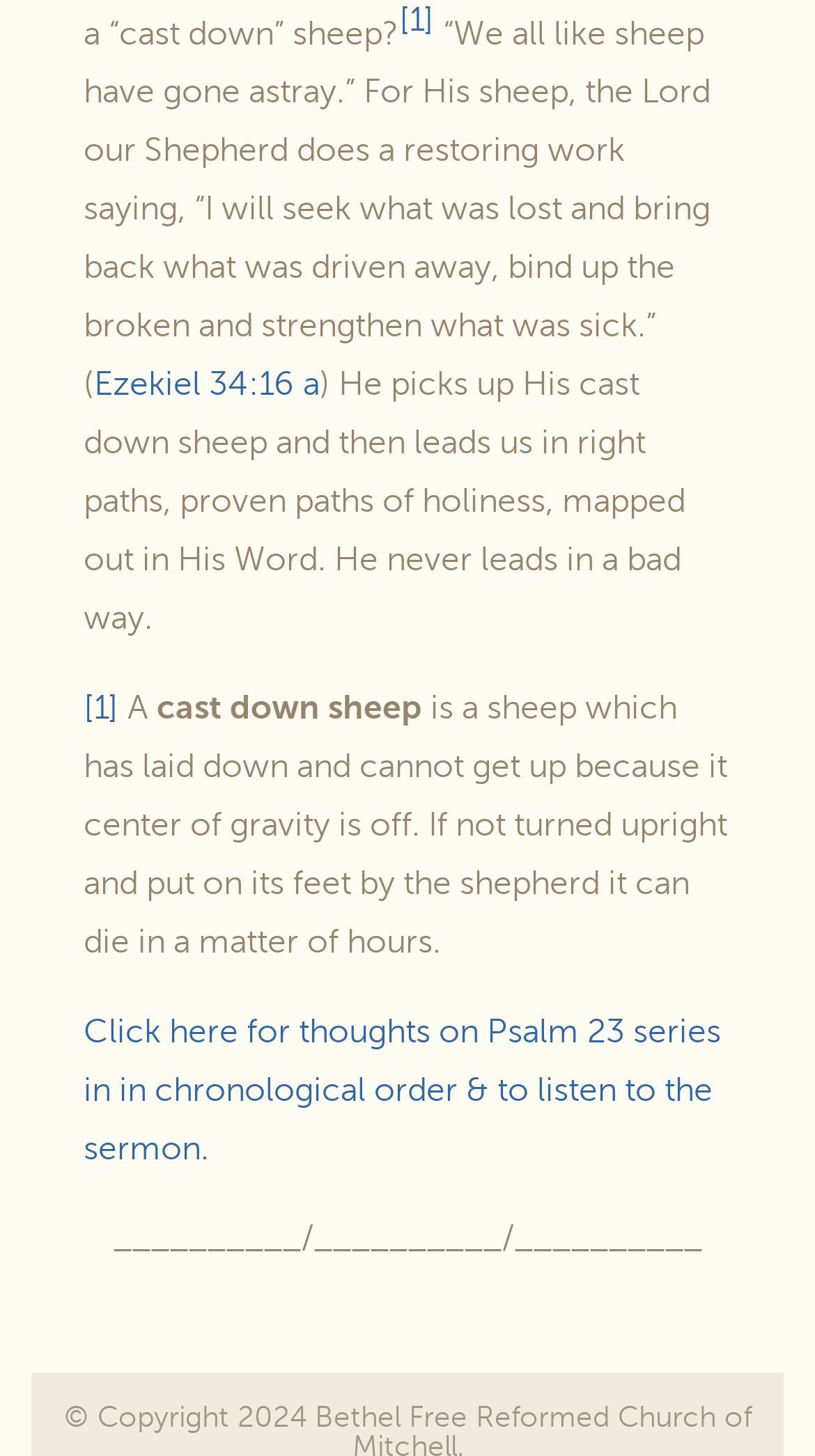Given the description Ezekiel 34:16 a, predict the bounding box coordinates of the UI element. Ensure the coordinates are in the format (top-left x, top-left y, bottom-right x, bottom-right y) and all values are between 0 and 1.

[0.115, 0.252, 0.392, 0.277]